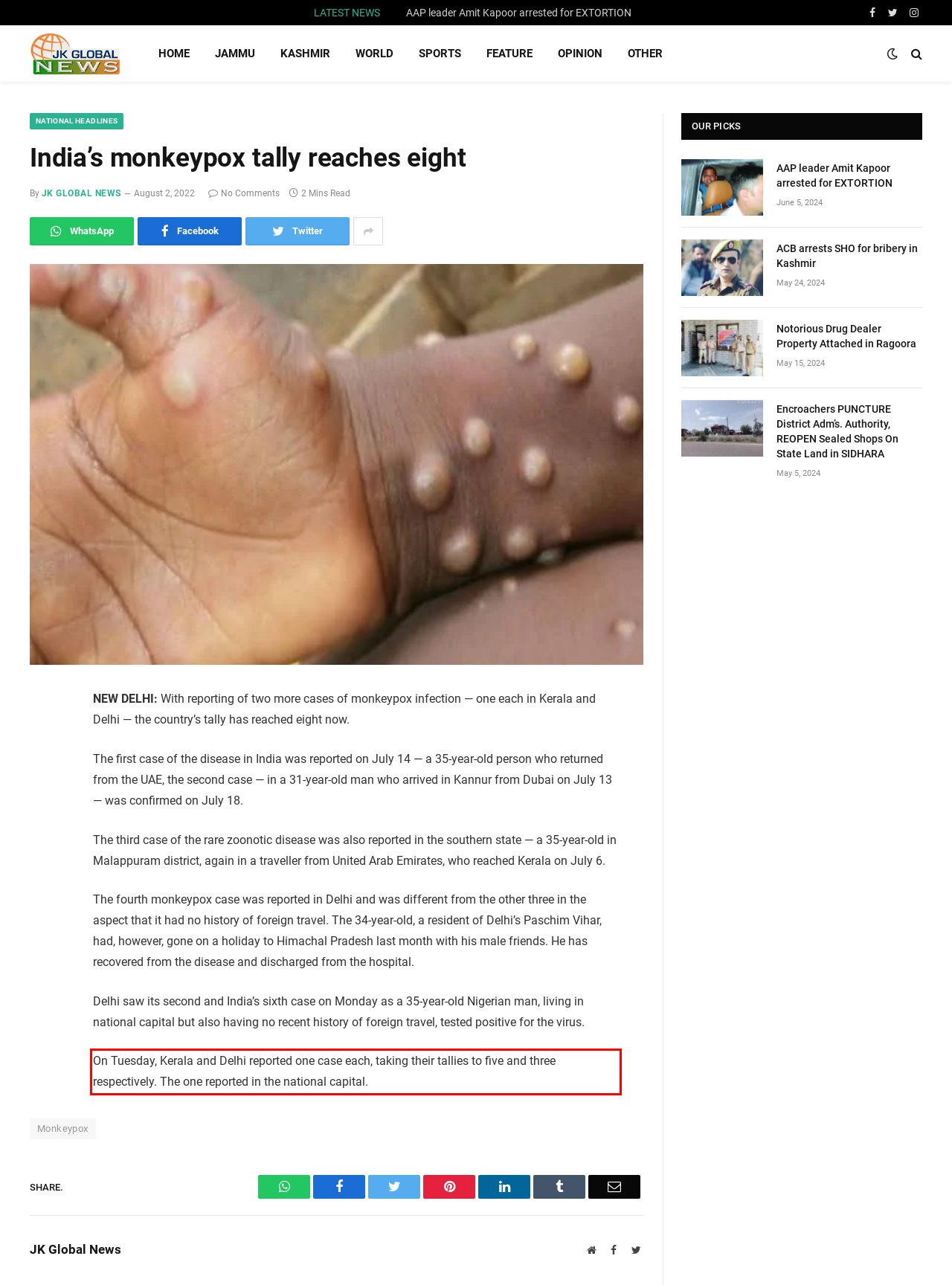Within the screenshot of the webpage, there is a red rectangle. Please recognize and generate the text content inside this red bounding box.

On Tuesday, Kerala and Delhi reported one case each, taking their tallies to five and three respectively. The one reported in the national capital.